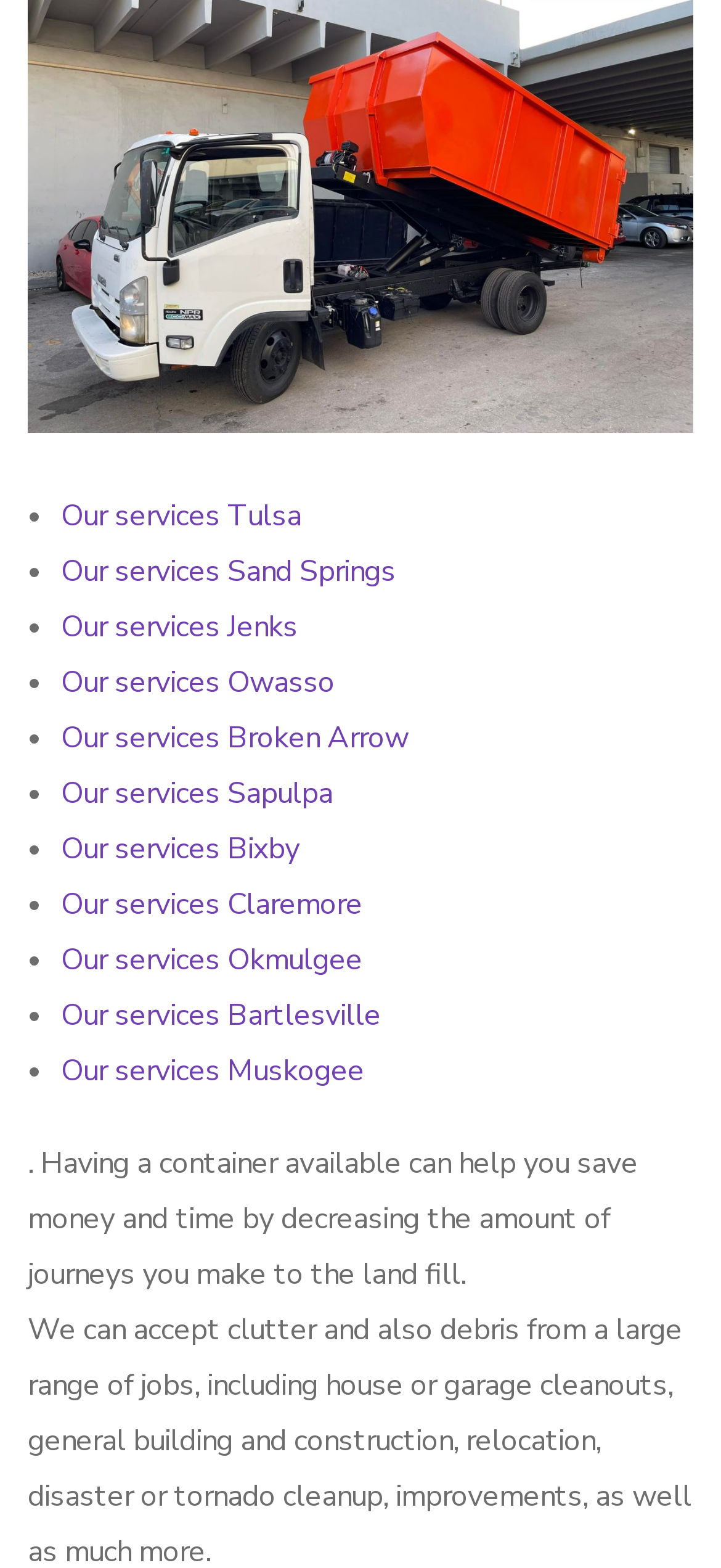How many list markers are there?
Please provide a single word or phrase as your answer based on the image.

13